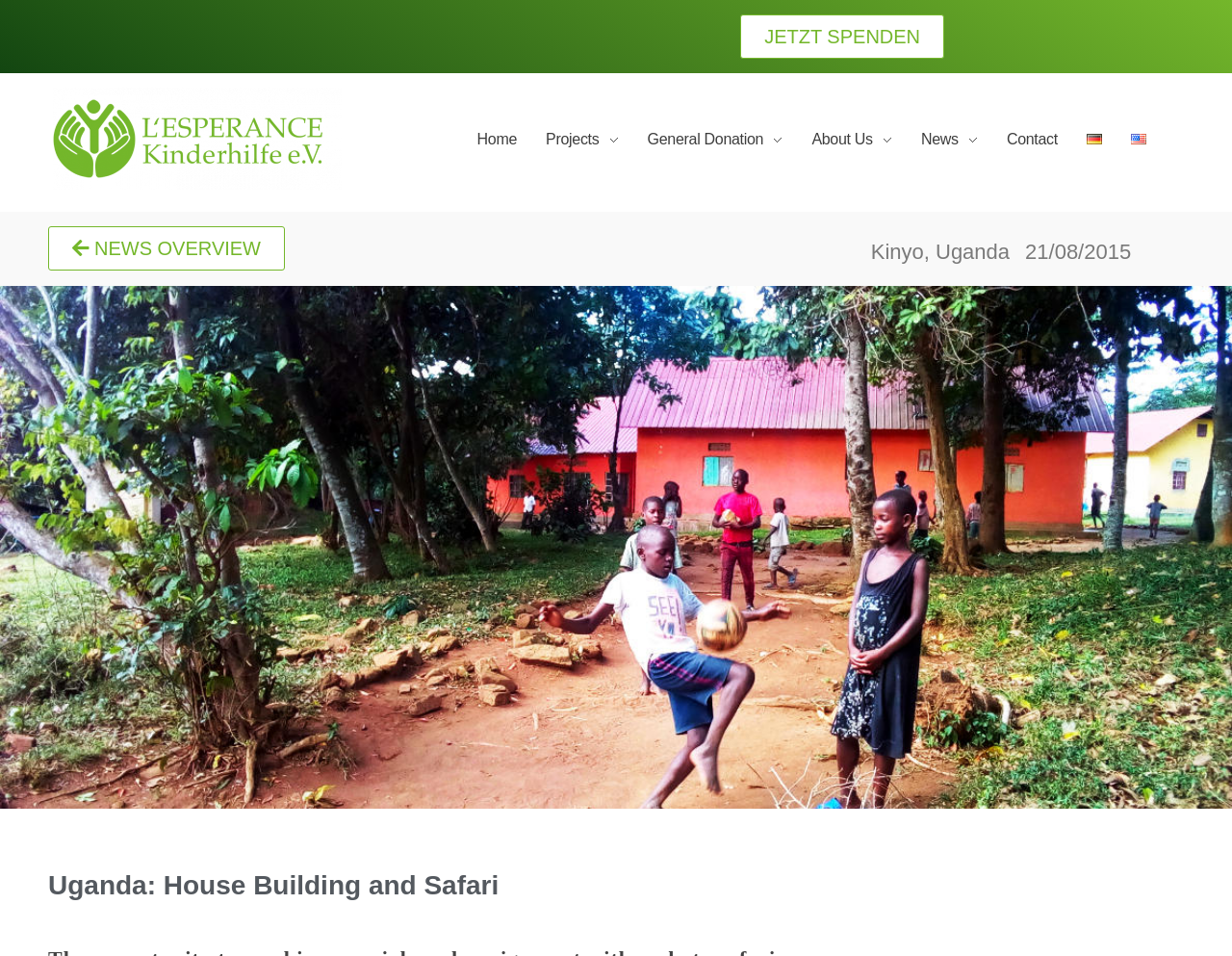What is the date of the news overview?
Using the information from the image, provide a comprehensive answer to the question.

I found the date of the news overview by looking at the static text element with the text '21/08/2015' which is located next to the 'NEWS OVERVIEW' link.